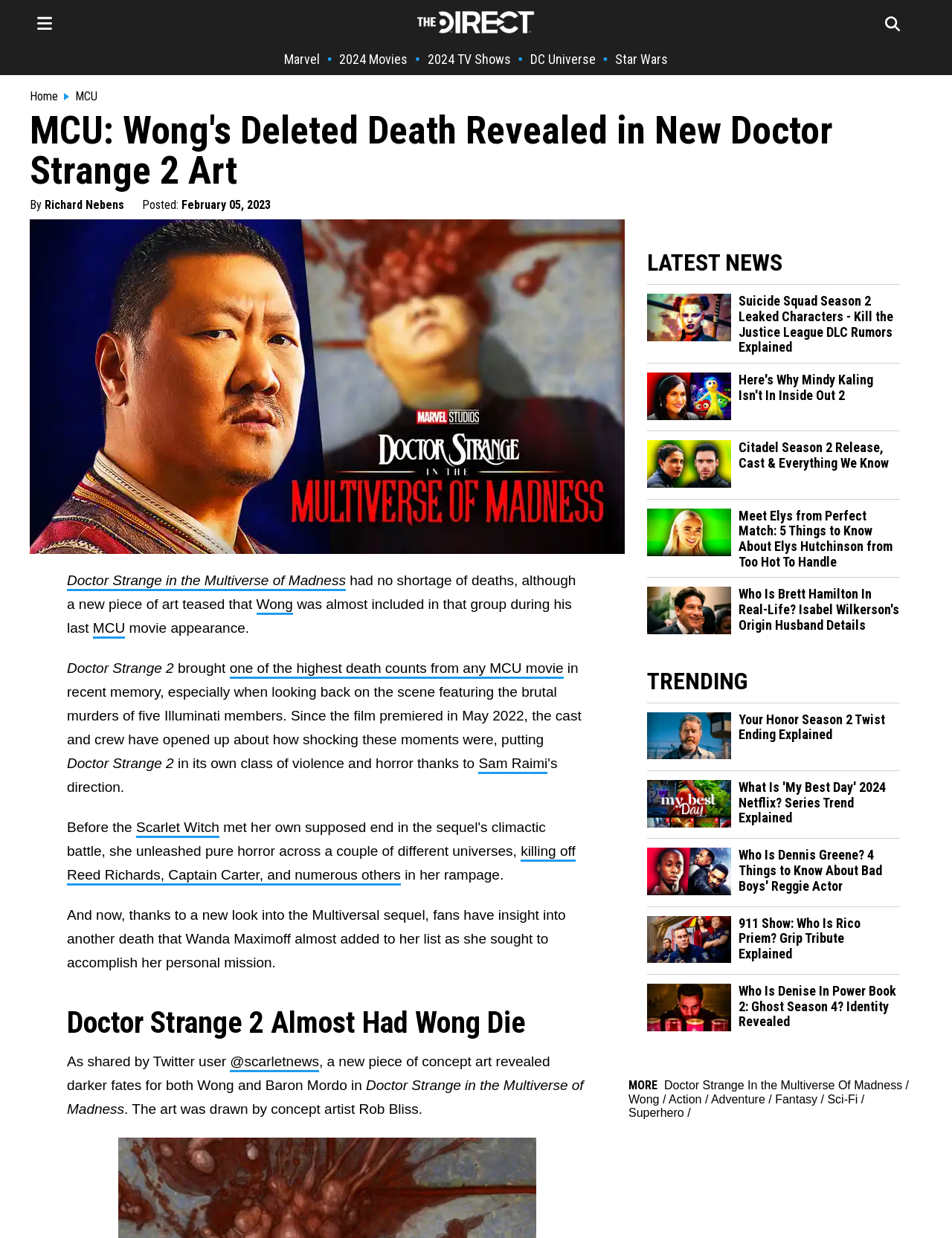Use a single word or phrase to answer the question:
Who is the author of the article?

Richard Nebens